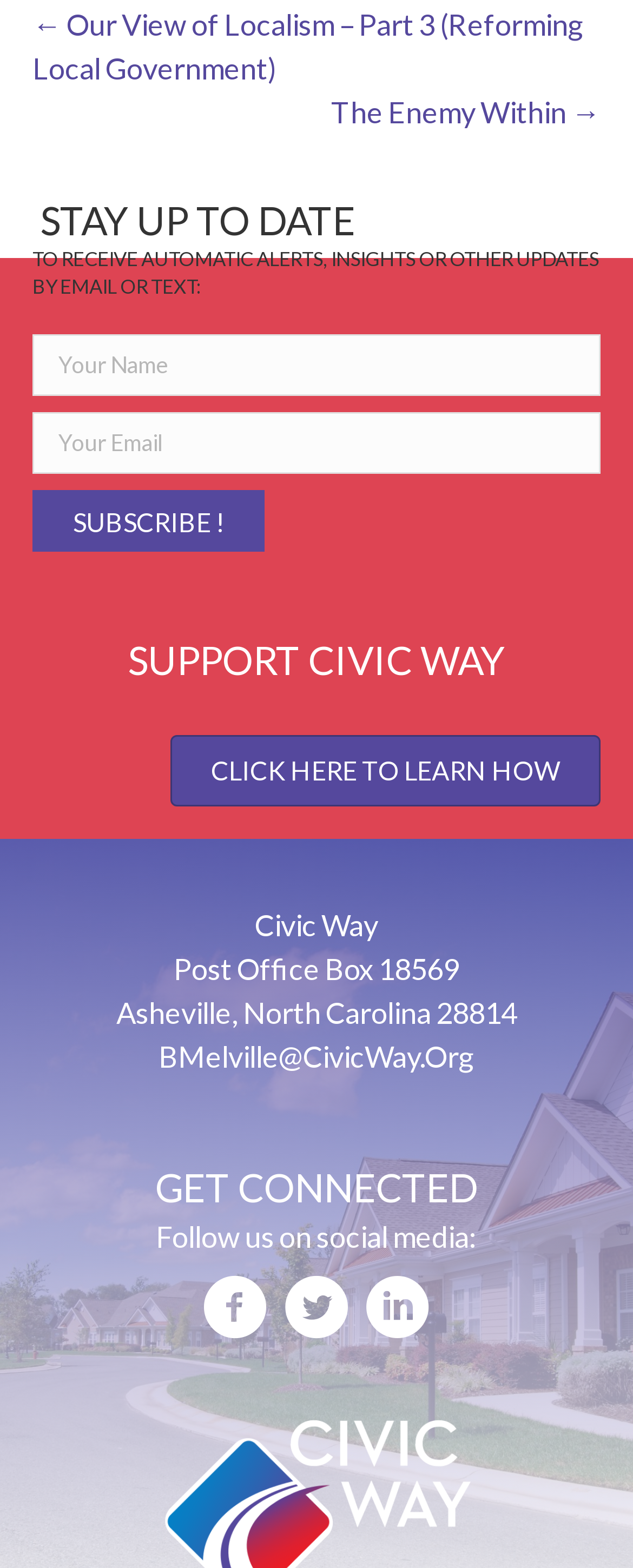What is the purpose of the button with the text 'SUBSCRIBE!'?
Based on the image, answer the question in a detailed manner.

By analyzing the surrounding elements, I found that the button with the text 'SUBSCRIBE!' is located below the heading 'TO RECEIVE AUTOMATIC ALERTS, INSIGHTS OR OTHER UPDATES BY EMAIL OR TEXT:', which suggests that the button is used to subscribe to receive automatic alerts or updates.